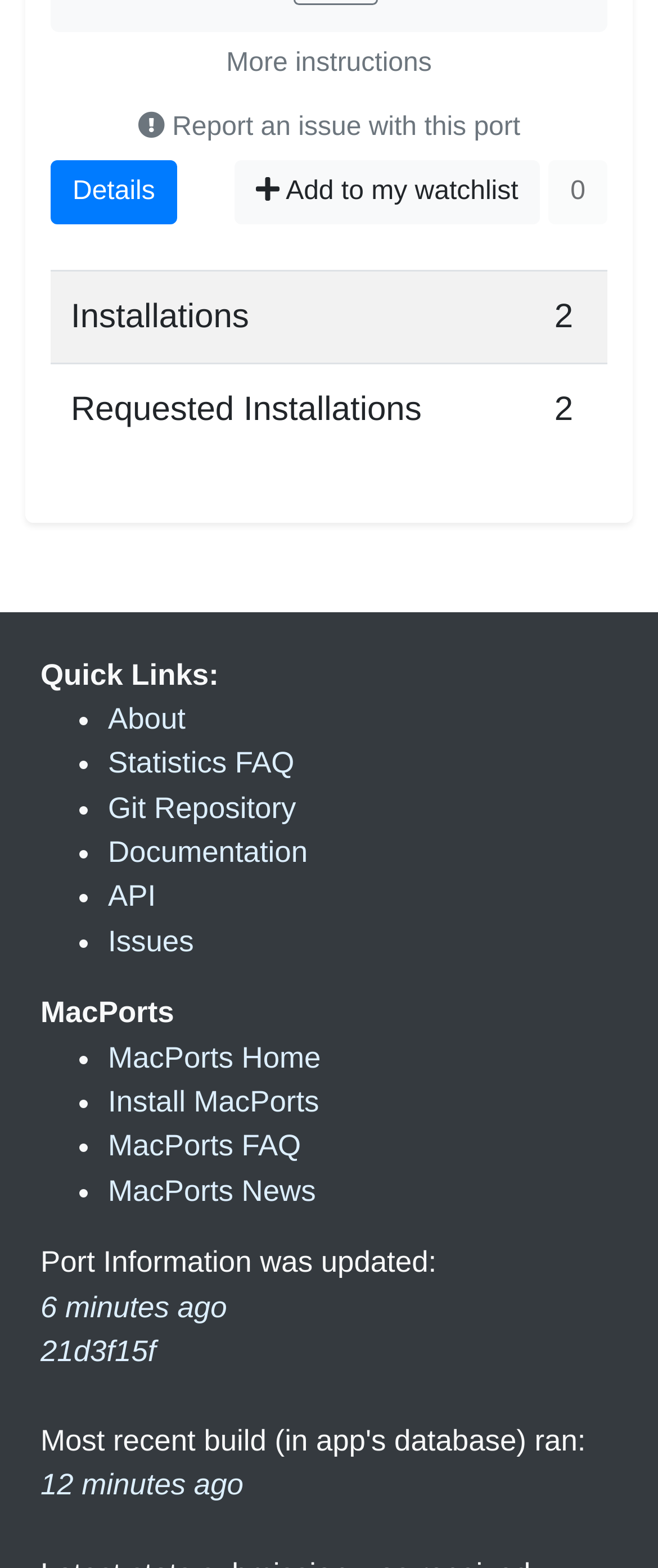From the screenshot, find the bounding box of the UI element matching this description: "Statistics FAQ". Supply the bounding box coordinates in the form [left, top, right, bottom], each a float between 0 and 1.

[0.164, 0.476, 0.447, 0.497]